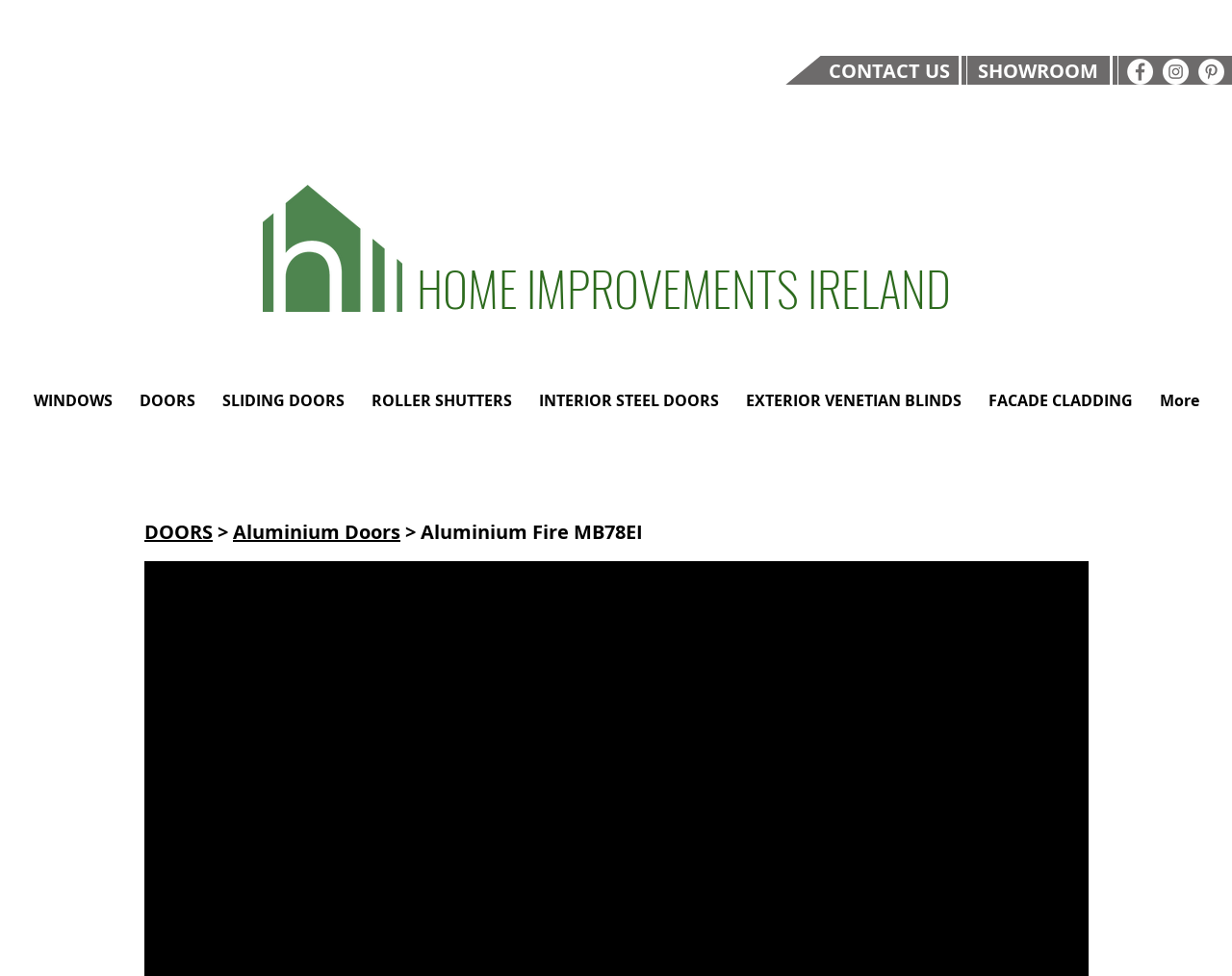Using the details from the image, please elaborate on the following question: What social media platforms does this website have a presence on?

The website has links to its social media profiles, which include Facebook, Instagram, and Pinterest, as indicated by the images and links in the top-right corner of the webpage.